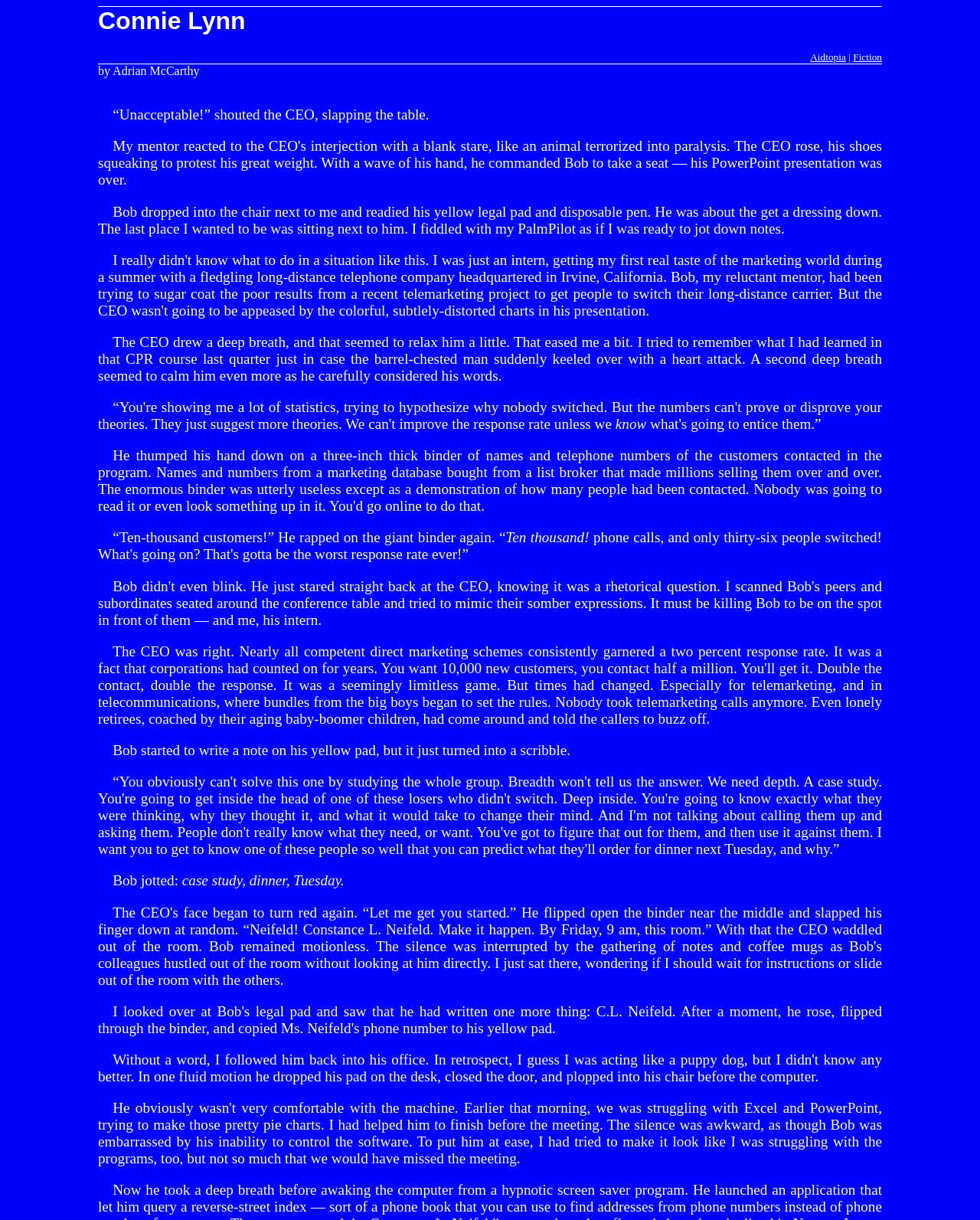Given the webpage screenshot and the description, determine the bounding box coordinates (top-left x, top-left y, bottom-right x, bottom-right y) that define the location of the UI element matching this description: Fiction

[0.87, 0.042, 0.9, 0.052]